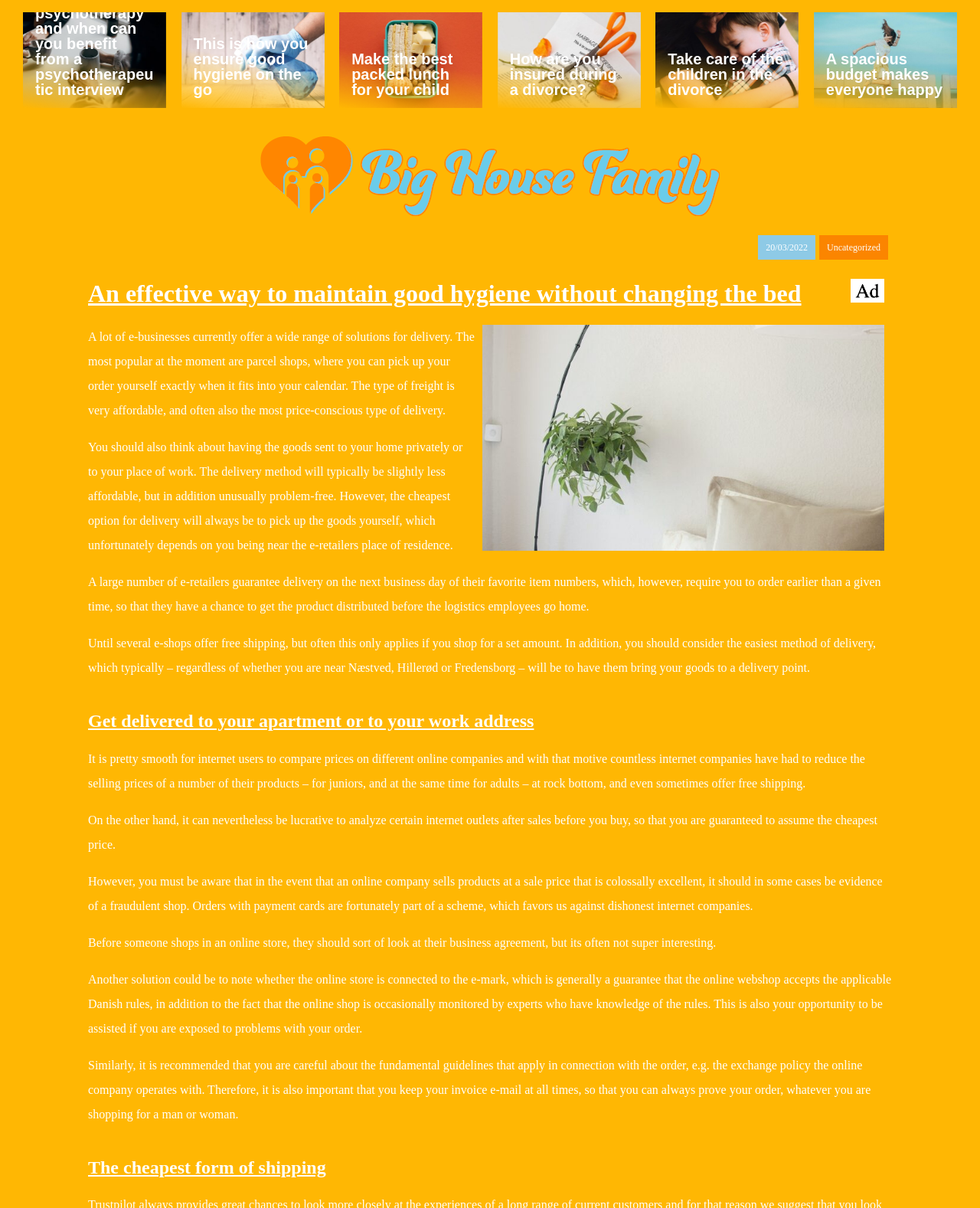Use a single word or phrase to answer this question: 
What is the category of the article?

Uncategorized